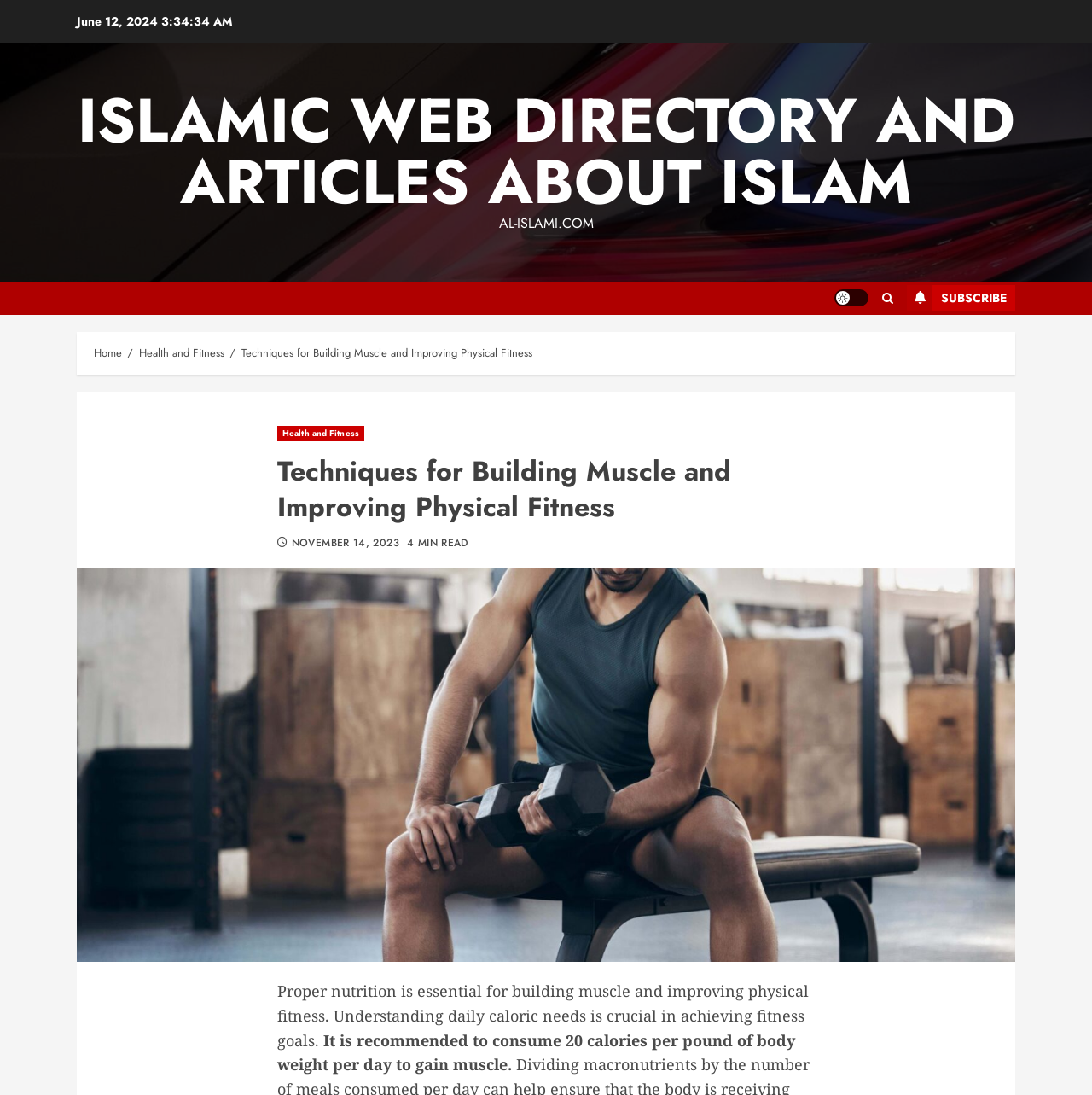Find the bounding box coordinates of the area to click in order to follow the instruction: "view islamic web directory and articles about islam".

[0.071, 0.069, 0.929, 0.207]